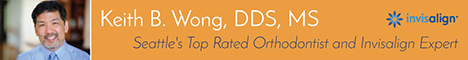What is Dr. Wong's specialty in orthodontic care?
Using the visual information, reply with a single word or short phrase.

Invisalign